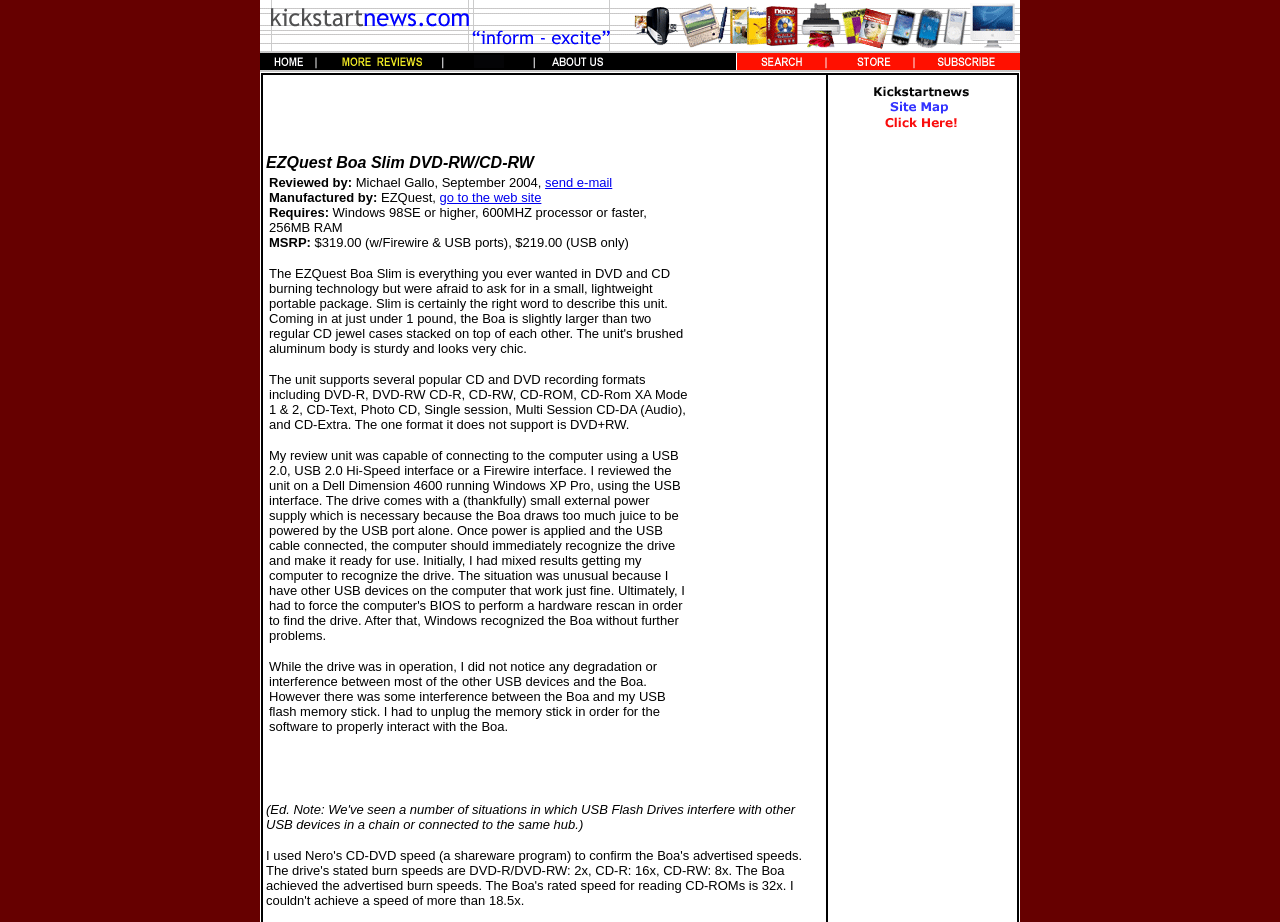How does the EZQuest Boa Slim connect to a computer?
Use the image to answer the question with a single word or phrase.

USB or Firewire